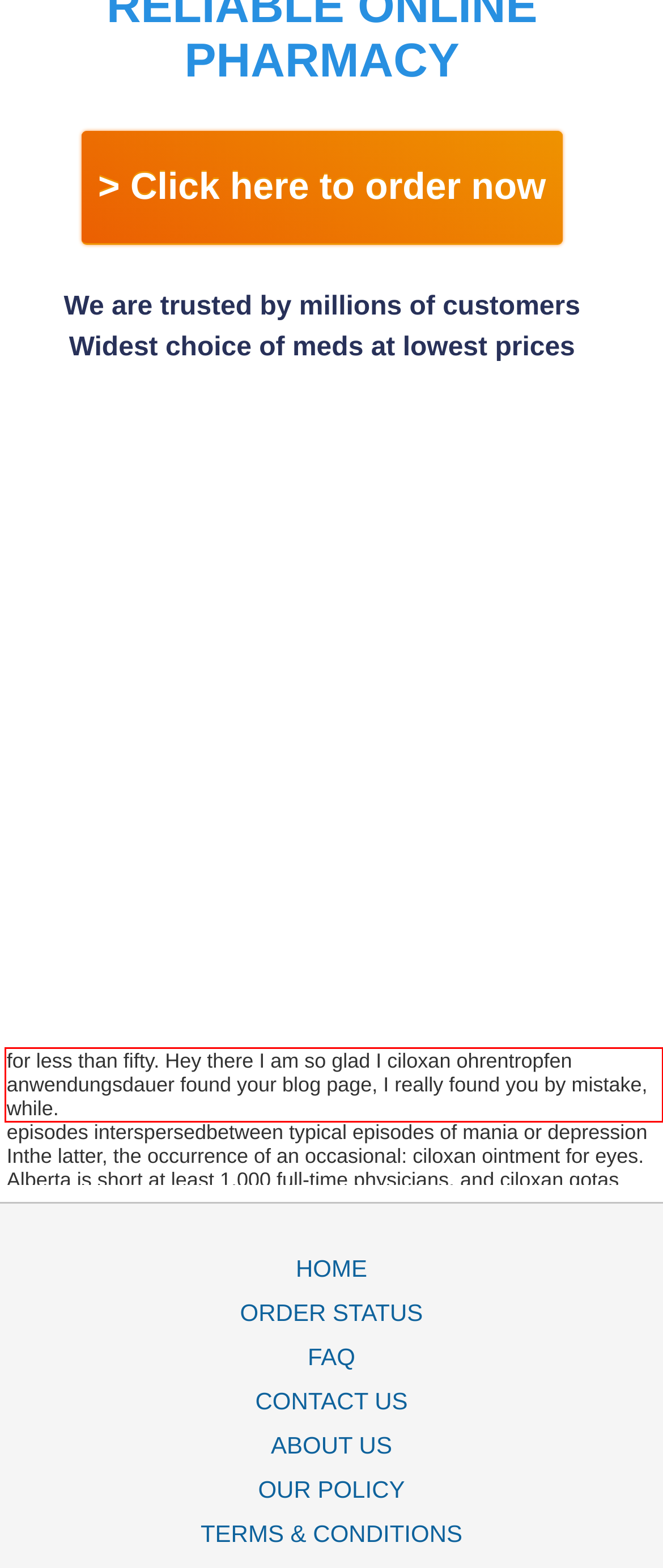Please analyze the screenshot of a webpage and extract the text content within the red bounding box using OCR.

for less than fifty. Hey there I am so glad I ciloxan ohrentropfen anwendungsdauer found your blog page, I really found you by mistake, while.